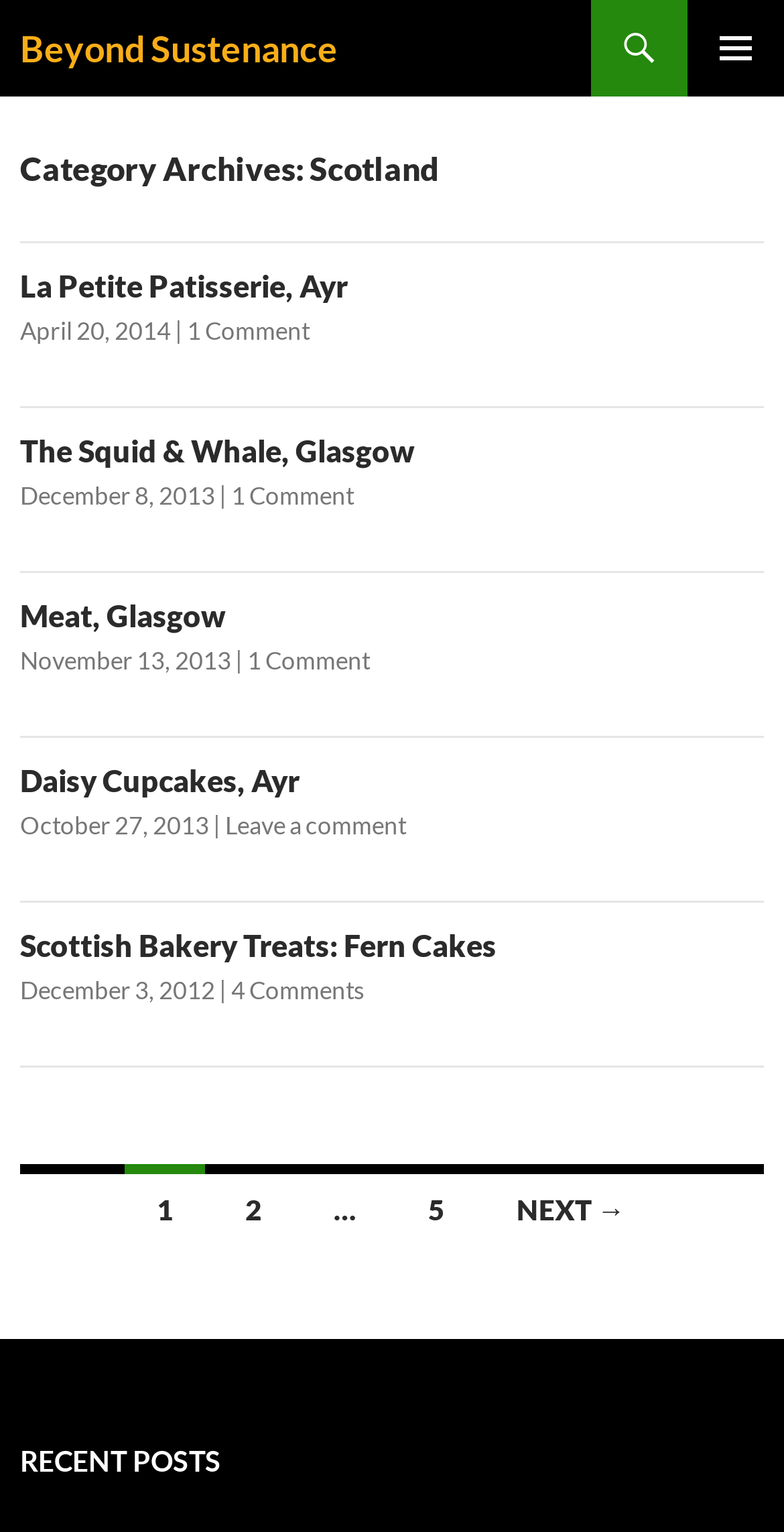Locate the bounding box coordinates of the area to click to fulfill this instruction: "Click the PRIMARY MENU button". The bounding box should be presented as four float numbers between 0 and 1, in the order [left, top, right, bottom].

[0.877, 0.0, 1.0, 0.063]